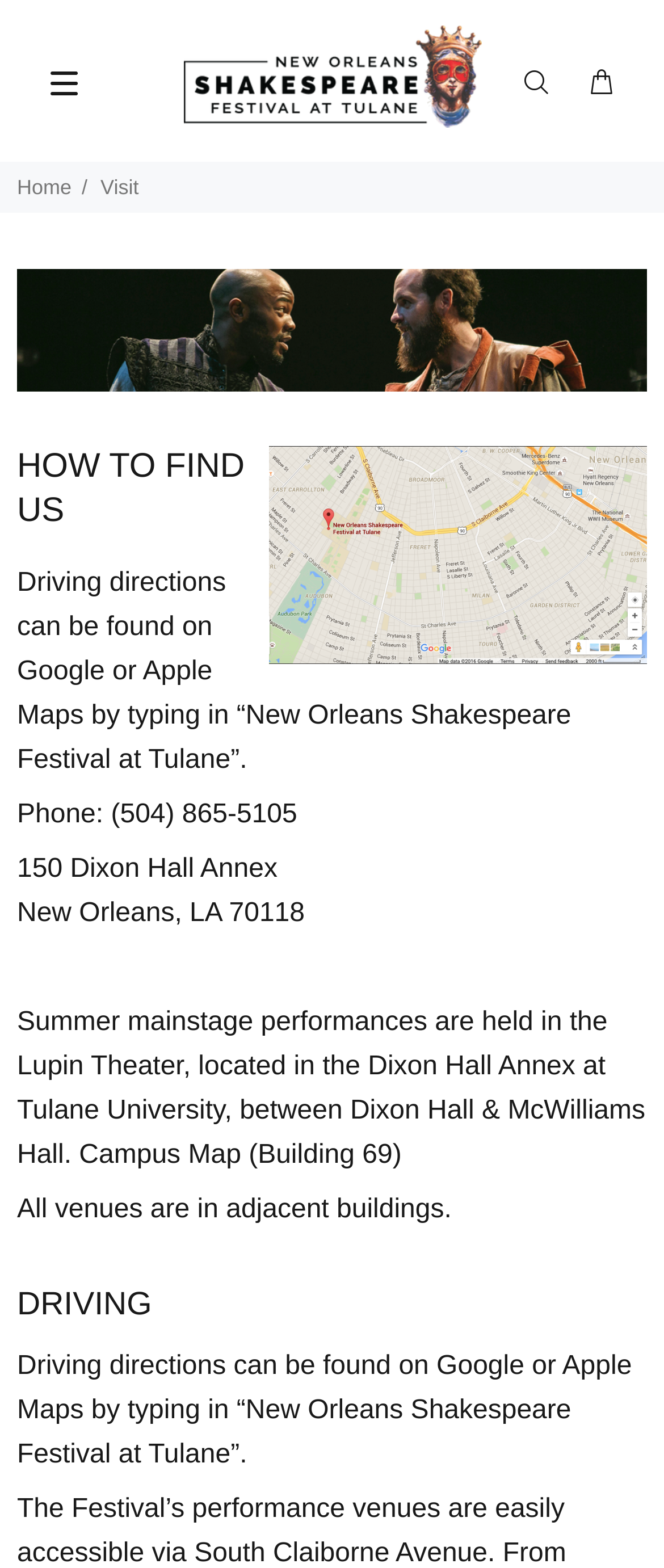How can I find driving directions to the festival?
Refer to the image and provide a concise answer in one word or phrase.

Google or Apple Maps